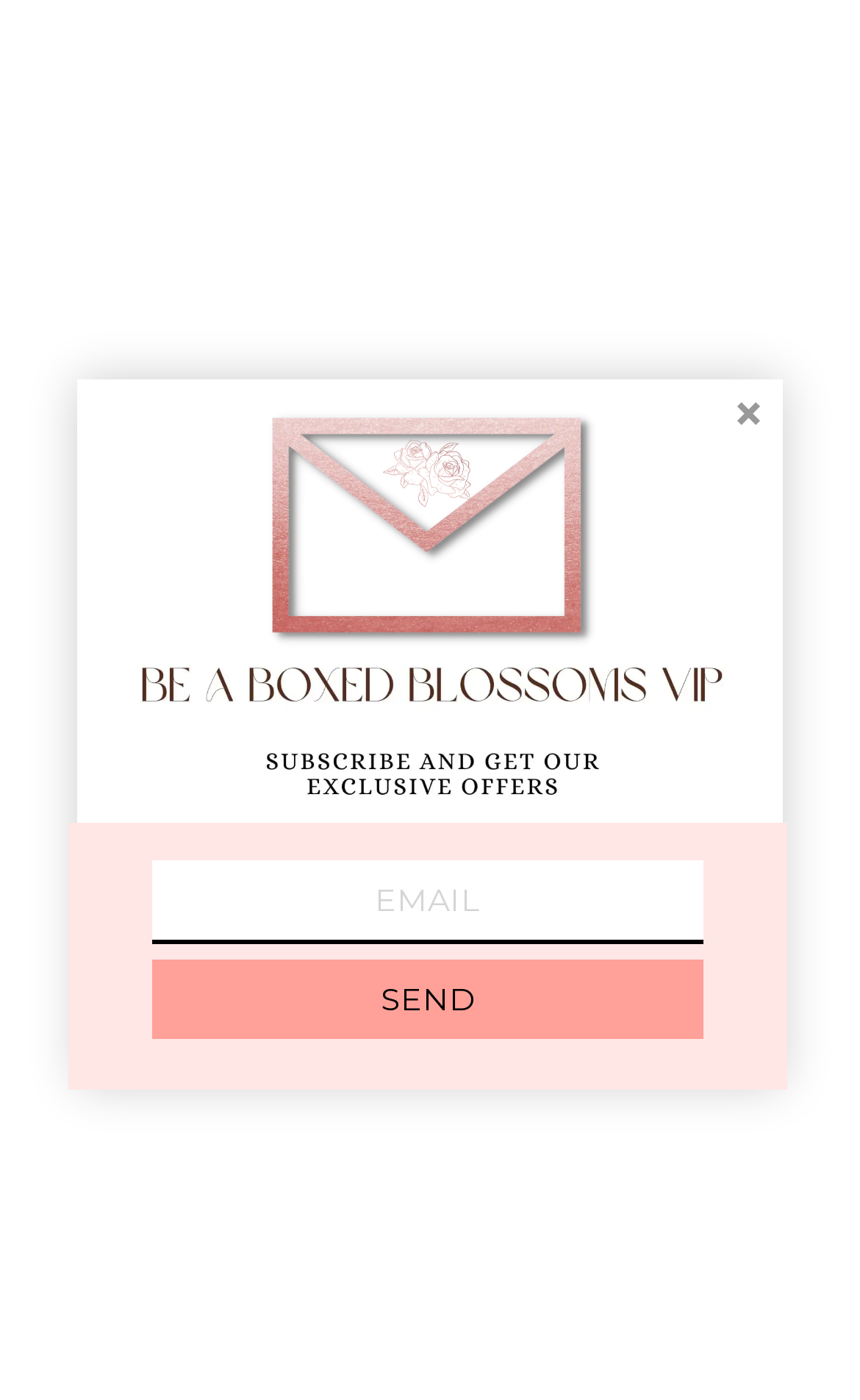Identify the bounding box for the UI element described as: "Leave a Comment". The coordinates should be four float numbers between 0 and 1, i.e., [left, top, right, bottom].

None